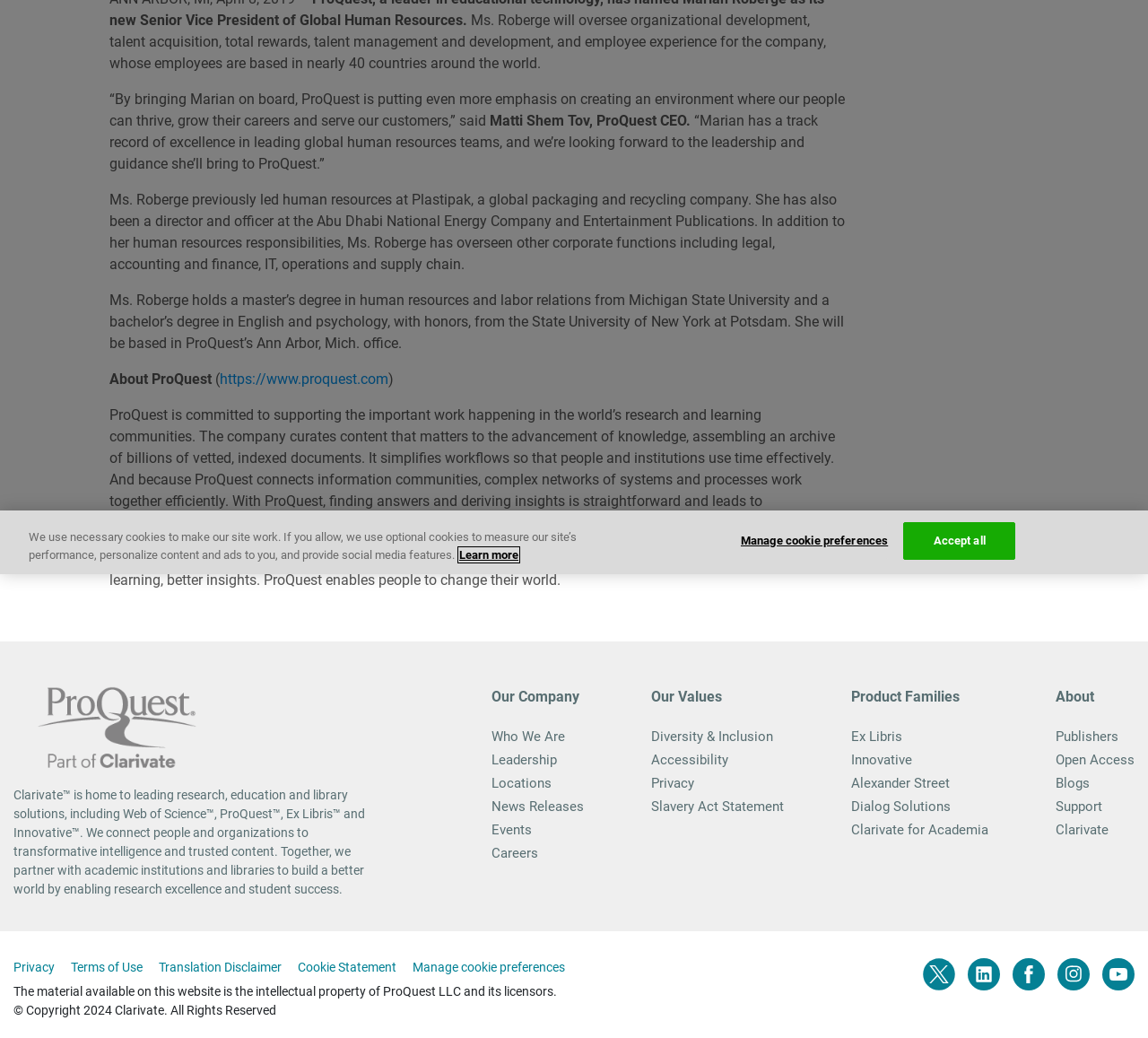Given the description "Publishers", provide the bounding box coordinates of the corresponding UI element.

[0.919, 0.702, 0.974, 0.718]